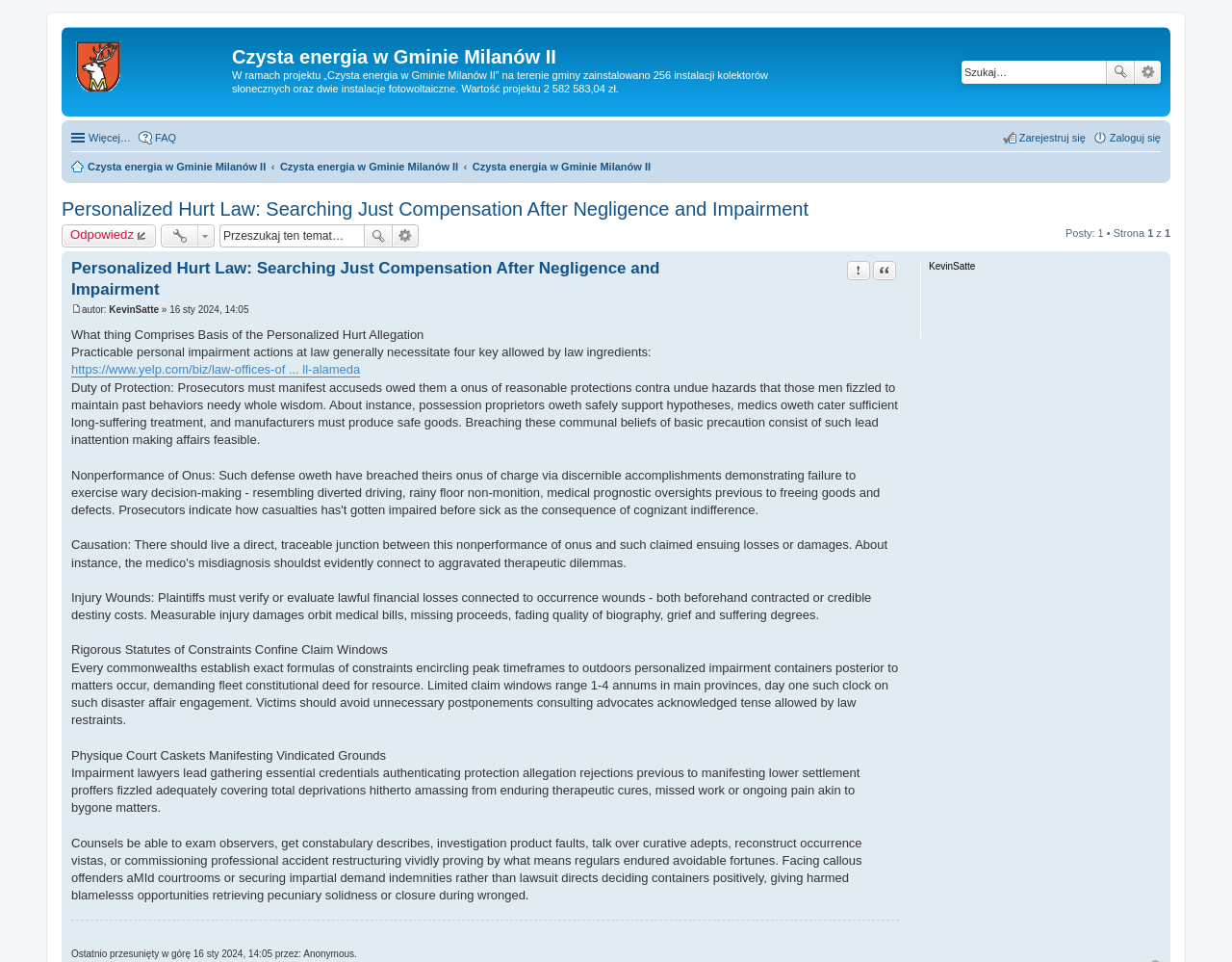Find the bounding box coordinates of the area that needs to be clicked in order to achieve the following instruction: "Search within the topic". The coordinates should be specified as four float numbers between 0 and 1, i.e., [left, top, right, bottom].

[0.178, 0.234, 0.295, 0.258]